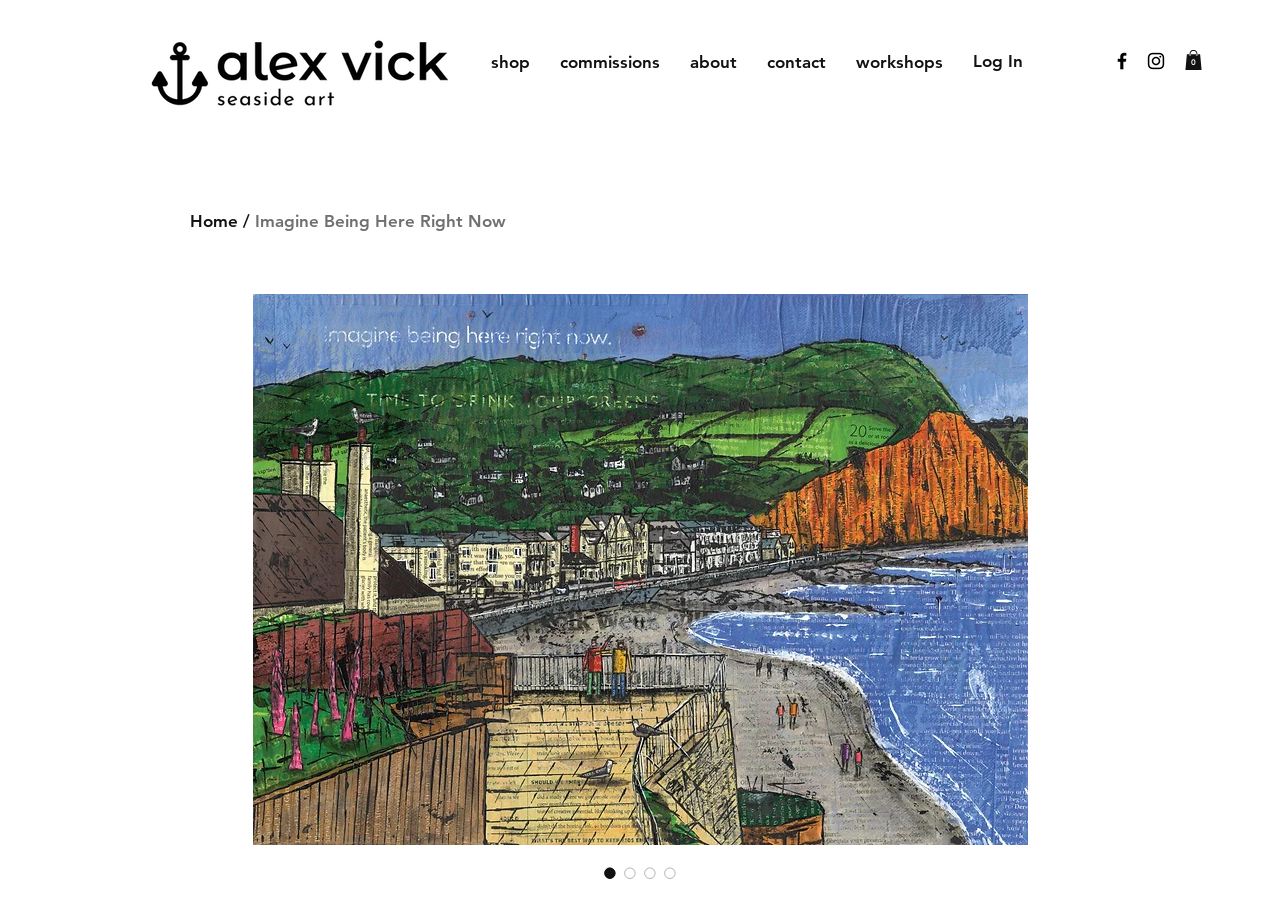Locate the bounding box coordinates of the clickable area to execute the instruction: "Go to the 'Home' page". Provide the coordinates as four float numbers between 0 and 1, represented as [left, top, right, bottom].

None